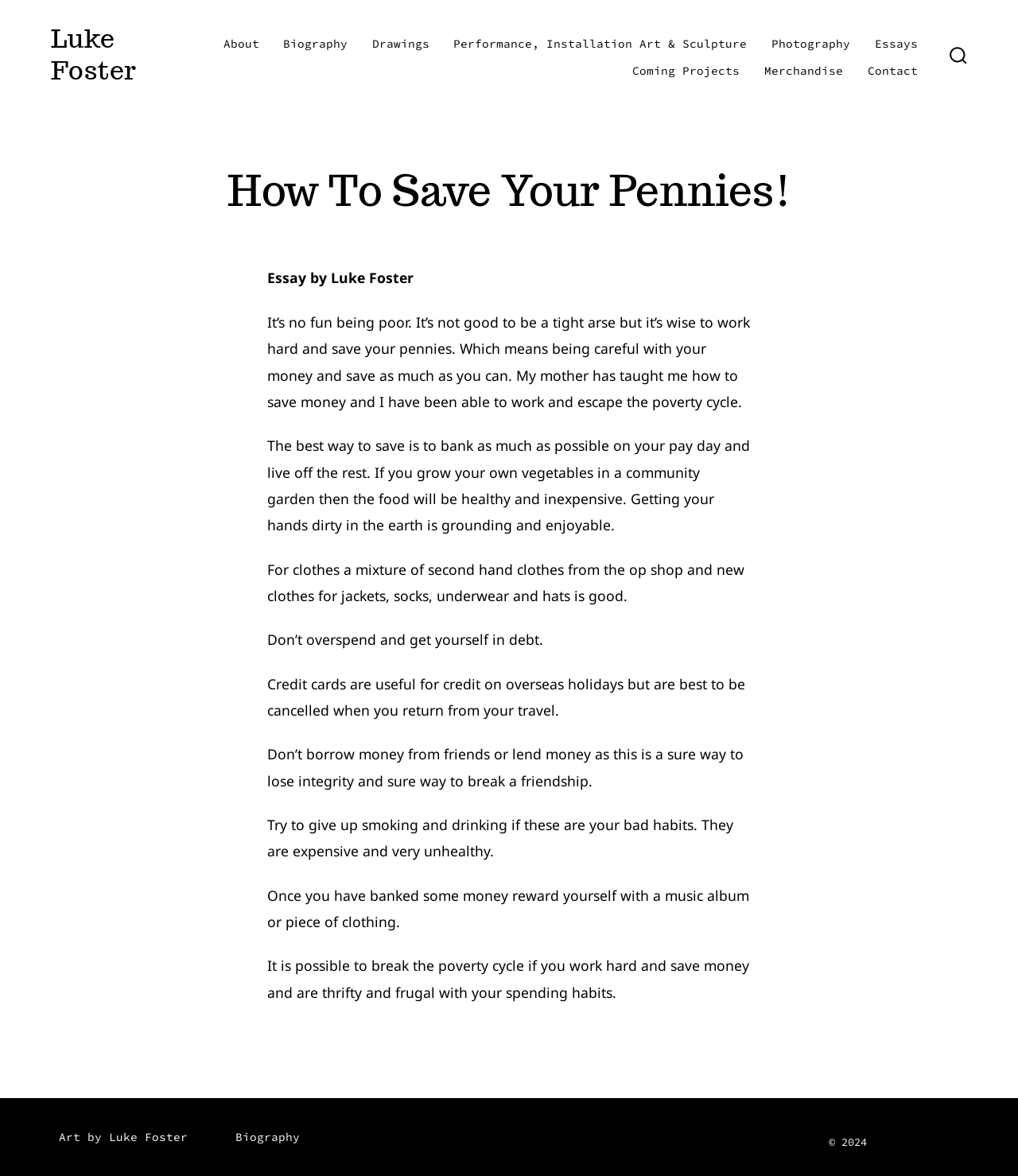Determine the webpage's heading and output its text content.

How To Save Your Pennies!